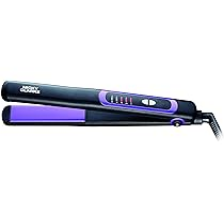What is the purpose of the straightener's plates?
Answer the question with a single word or phrase, referring to the image.

minimizing frizz